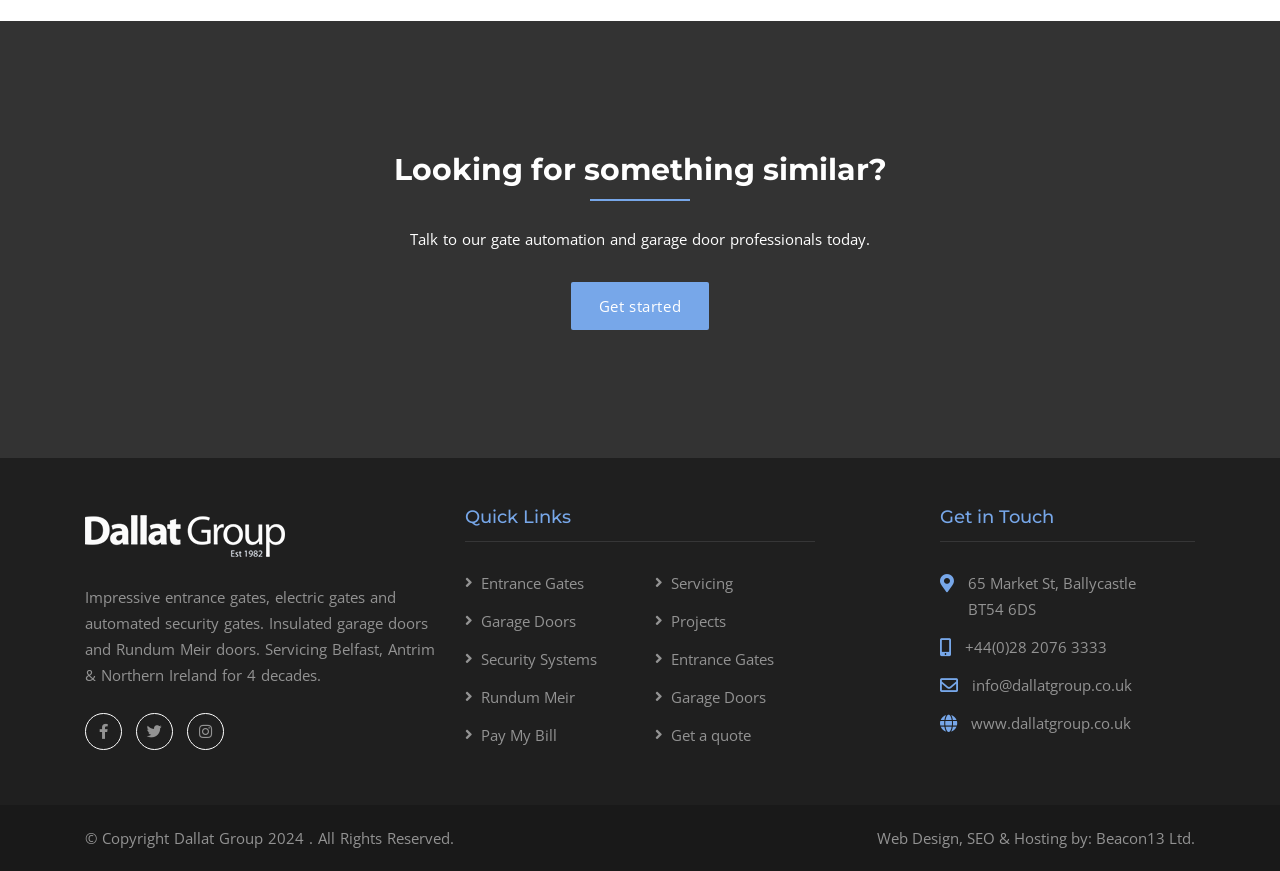Determine the bounding box for the described UI element: "Pay My Bill".

[0.363, 0.833, 0.435, 0.856]